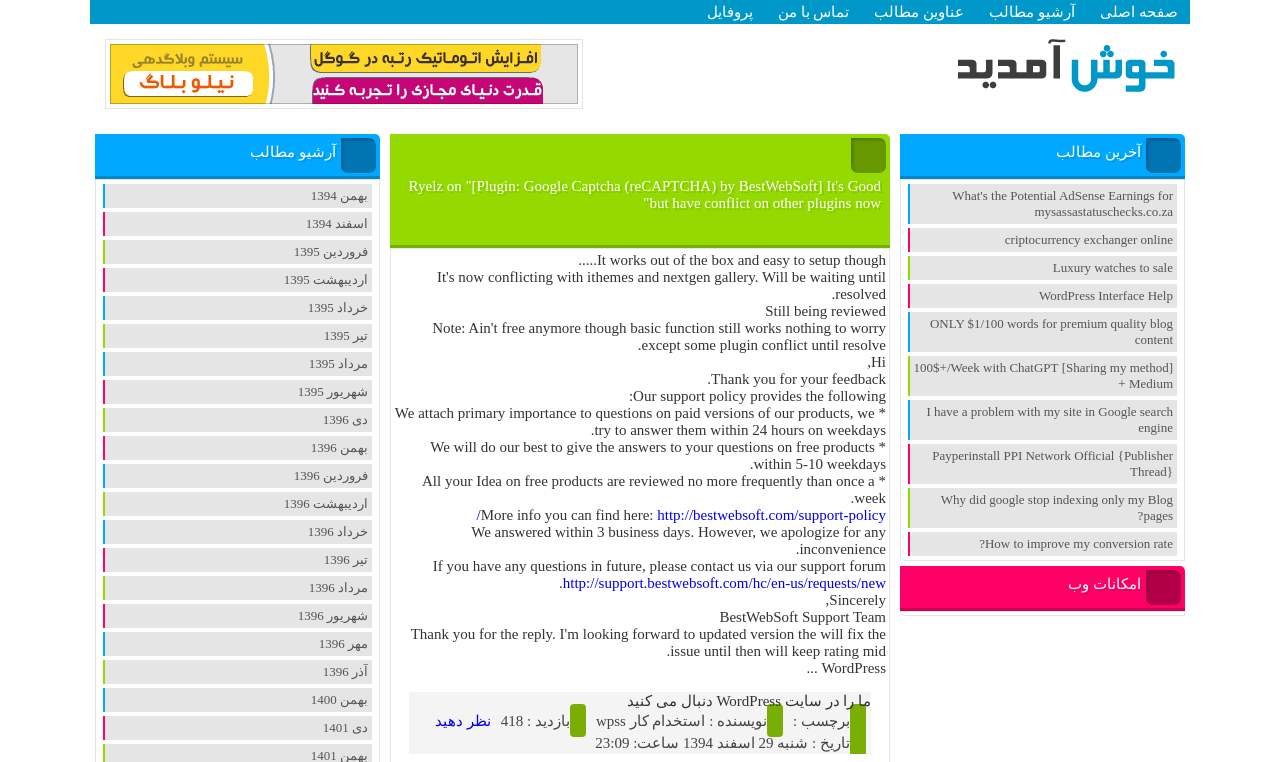Identify the bounding box coordinates of the clickable section necessary to follow the following instruction: "Read the 'It works out of the box and easy to setup though.....' comment". The coordinates should be presented as four float numbers from 0 to 1, i.e., [left, top, right, bottom].

[0.452, 0.331, 0.692, 0.352]